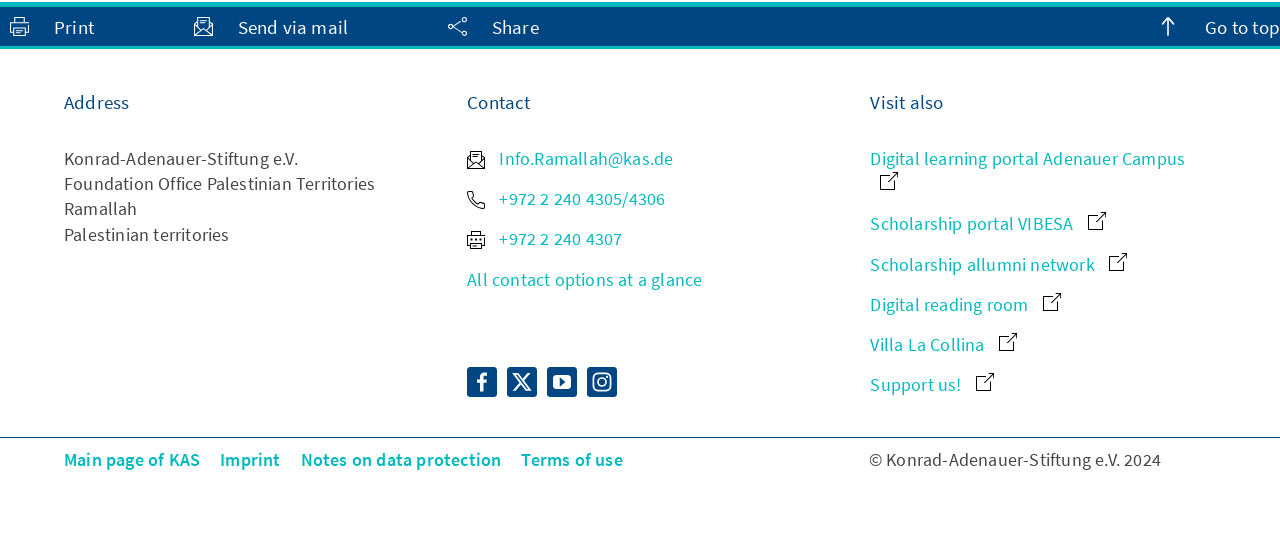Use a single word or phrase to answer the question:
What is the address of the foundation?

Ramallah, Palestinian territories